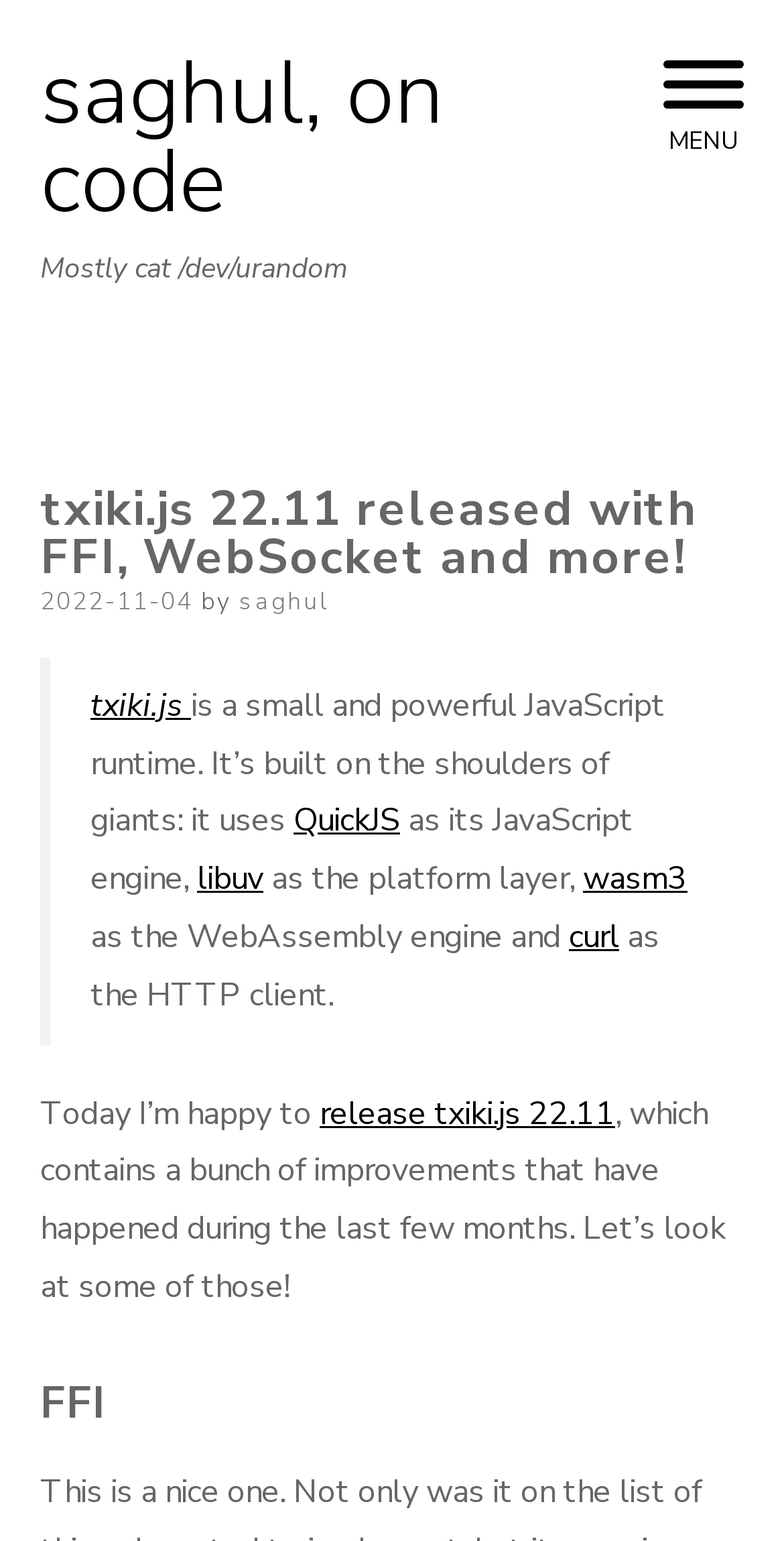Craft a detailed narrative of the webpage's structure and content.

This webpage is about the release of txiki.js 22.11, a JavaScript runtime. At the top, there is a link to "Skip to content" and another link to the author's name, "saghul, on code". Below these links, there is a static text "Mostly cat /dev/urandom". 

On the top right, there is a button labeled "MENU". When expanded, it reveals a header section with the title "txiki.js 22.11 released with FFI, WebSocket and more!" and some metadata, including the posting date and author. 

Below the header, there is a blockquote section that describes txiki.js as a small and powerful JavaScript runtime, built on top of other technologies such as QuickJS, libuv, wasm3, and curl. 

The main content of the webpage starts with a static text "Today I’m happy to" followed by a link to "release txiki.js 22.11", which is the main topic of the webpage. The text then describes the improvements made to txiki.js during the last few months. 

Finally, there is a heading "FFI" at the bottom of the page, which likely starts a new section discussing the Foreign Function Interface feature of txiki.js.